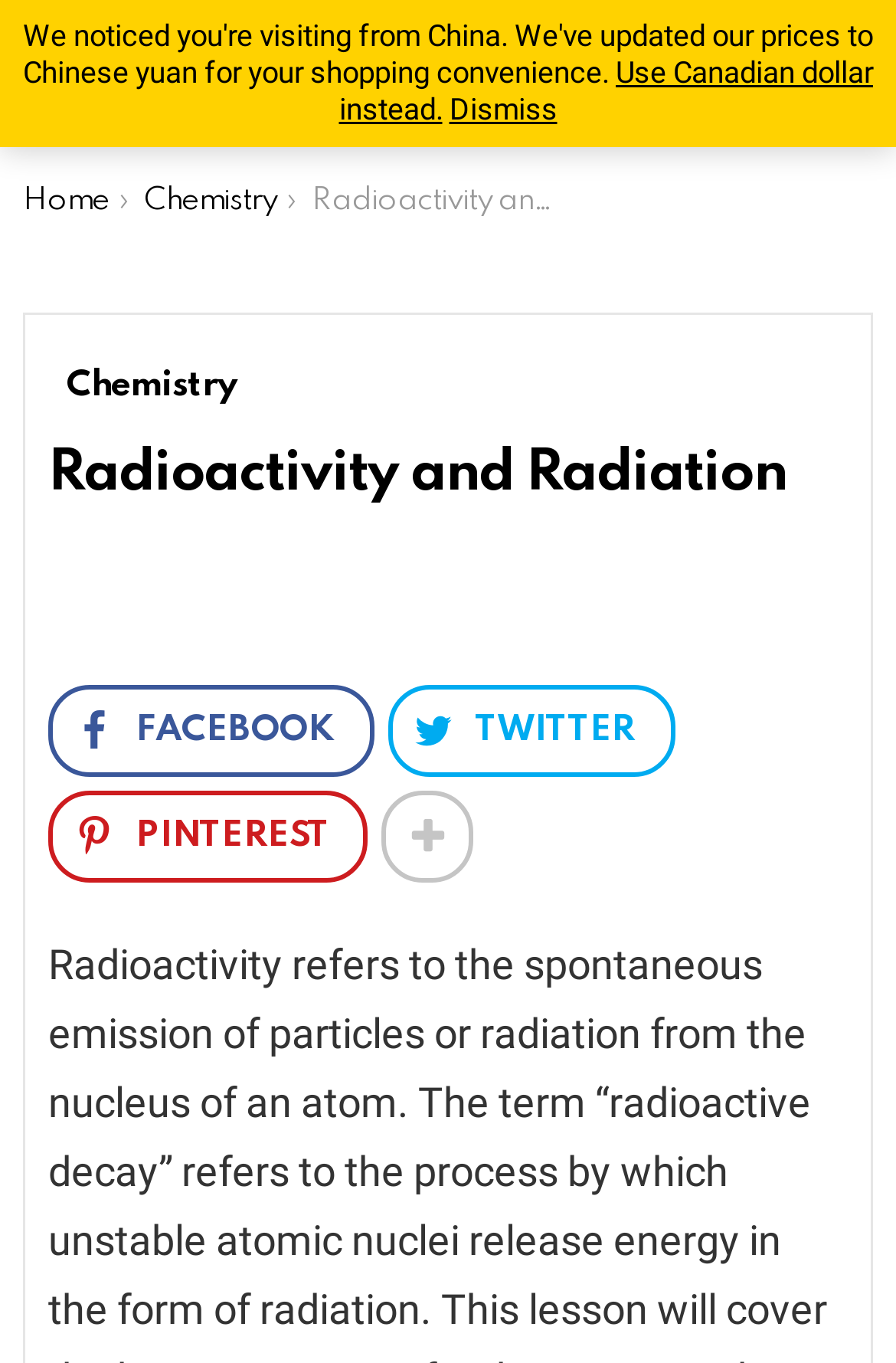How many social media links are there? Refer to the image and provide a one-word or short phrase answer.

4